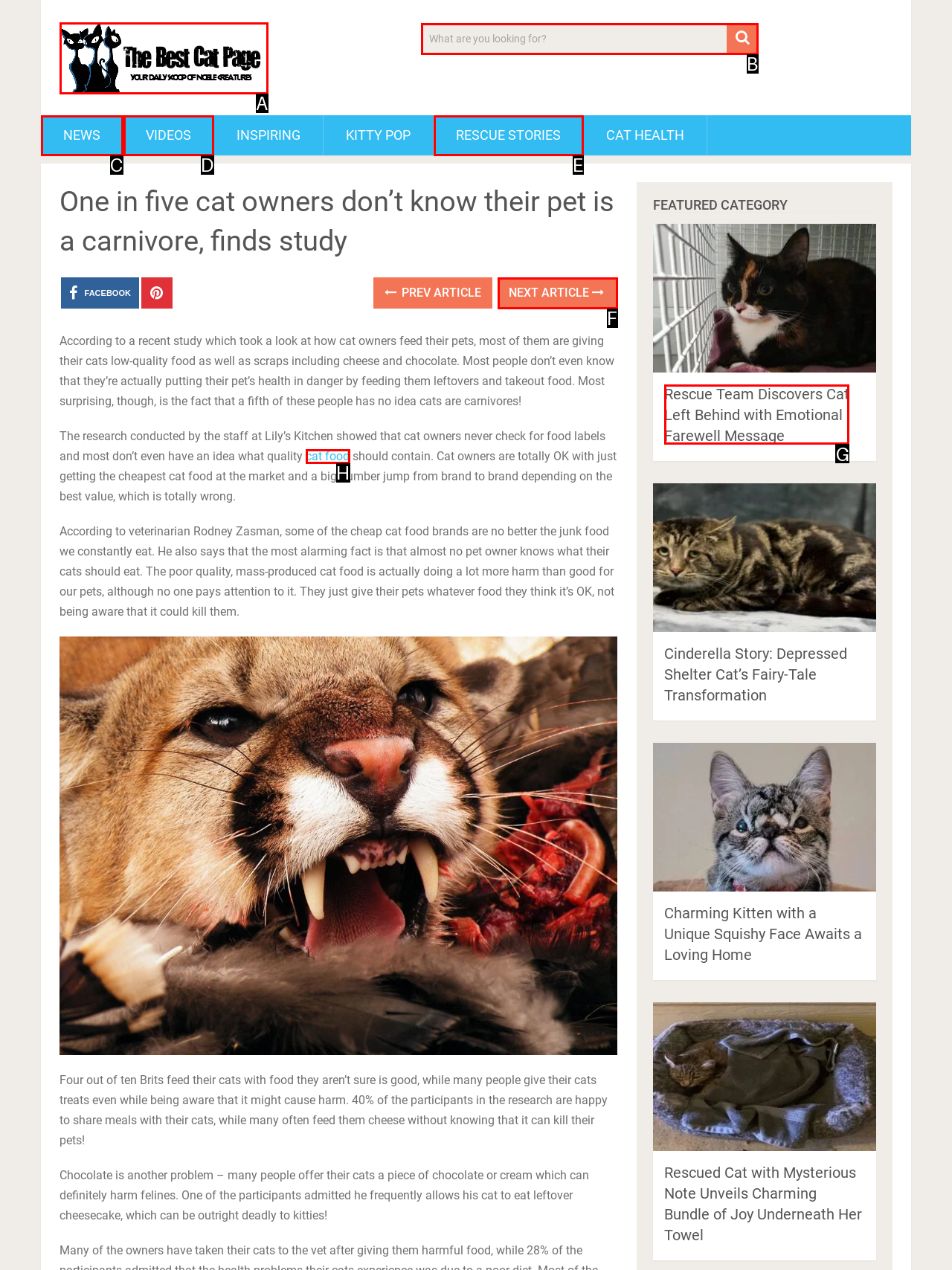Find the correct option to complete this instruction: Read the story about Rescue Team Discovers Cat Left Behind. Reply with the corresponding letter.

G